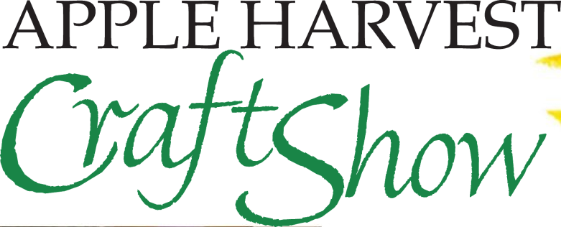Create a detailed narrative for the image.

The image features the vibrant logo of the "Meaford Apple Harvest Craft Show," prominently showcasing the event's name. The words "APPLE HARVEST" are rendered in bold, black letters, conveying a sense of tradition and importance. Below, the word "CraftShow" is artistically scripted in a lush green color, evoking the festive and natural spirit associated with autumn and craft fairs. Symbolic elements, including floral designs, subtly reinforce the connection to nature and community. This logo signifies a celebration of local craftsmanship and community engagement, deeply rooted in the essence of the event since its inception in 1983.